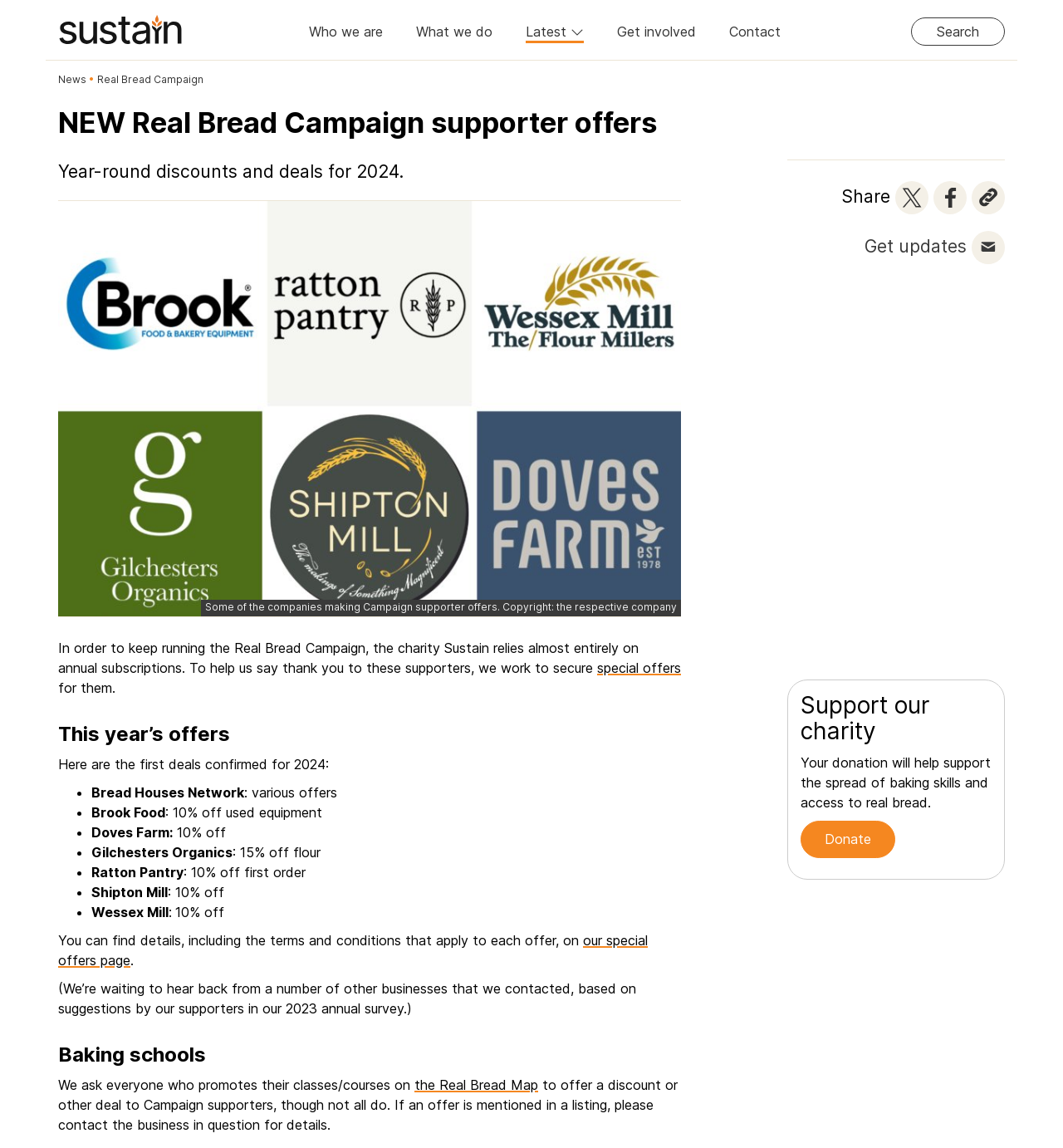Please provide a brief answer to the following inquiry using a single word or phrase:
What type of businesses offer discounts to Campaign supporters?

Bread Houses and Mills